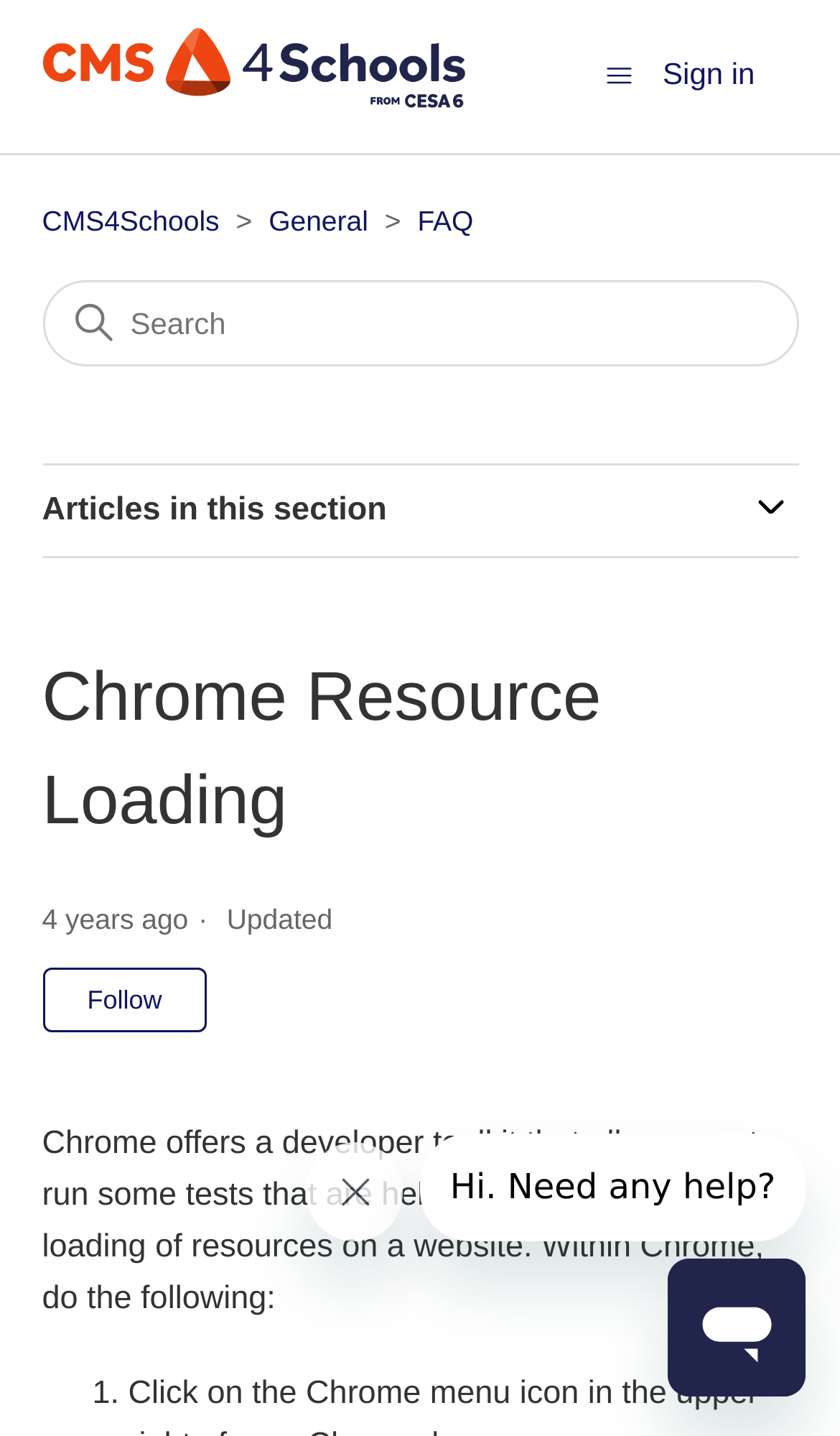How many iframes are present on the webpage?
Refer to the image and respond with a one-word or short-phrase answer.

3